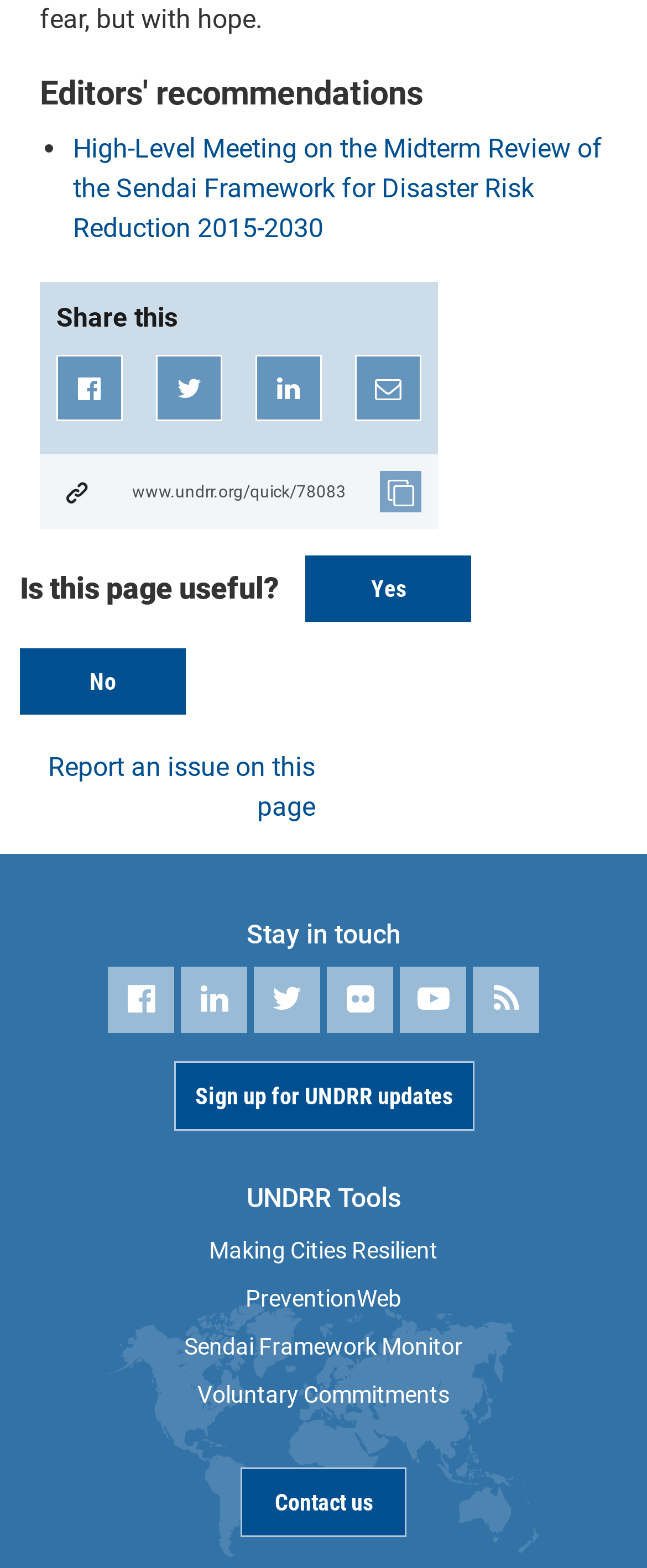Please respond to the question with a concise word or phrase:
What is the purpose of the 'Share this' section?

To share content